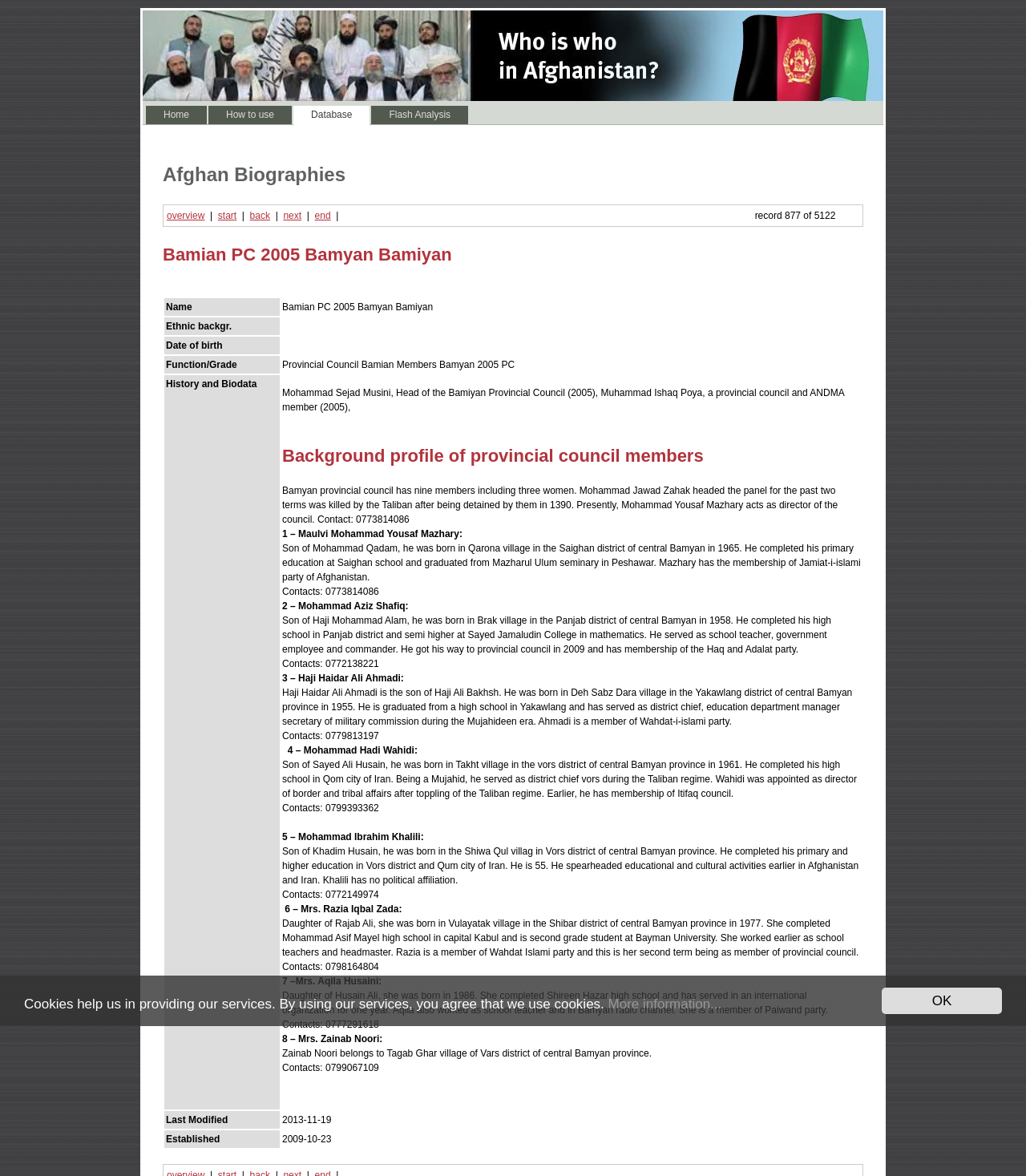What is the name of the provincial council member?
Look at the screenshot and provide an in-depth answer.

I found the answer by looking at the table with the heading 'Afghan Biographies' and checking the first row, where the 'Name' column has the value 'Bamian PC 2005 Bamyan Bamiyan'. Then, I looked at the 'History and Biodata' column and found the biography of Mohammad Sejad Musini, who is a provincial council member.